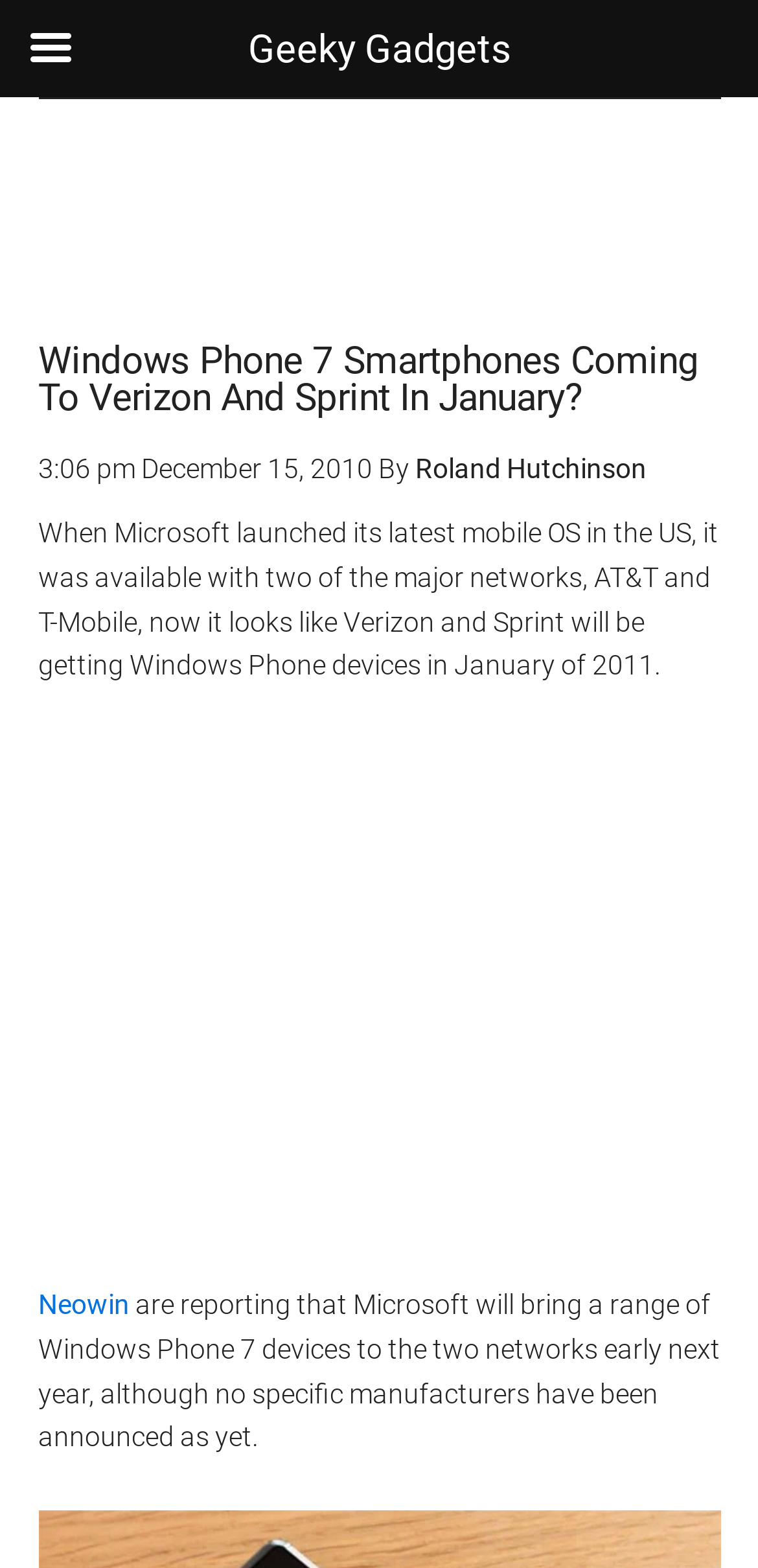Utilize the information from the image to answer the question in detail:
What is the expected timeframe for Verizon and Sprint to get Windows Phone devices?

I found the expected timeframe for Verizon and Sprint to get Windows Phone devices by reading the static text in the main content section, which mentions 'January of 2011' as the timeframe for Verizon and Sprint to get Windows Phone devices.